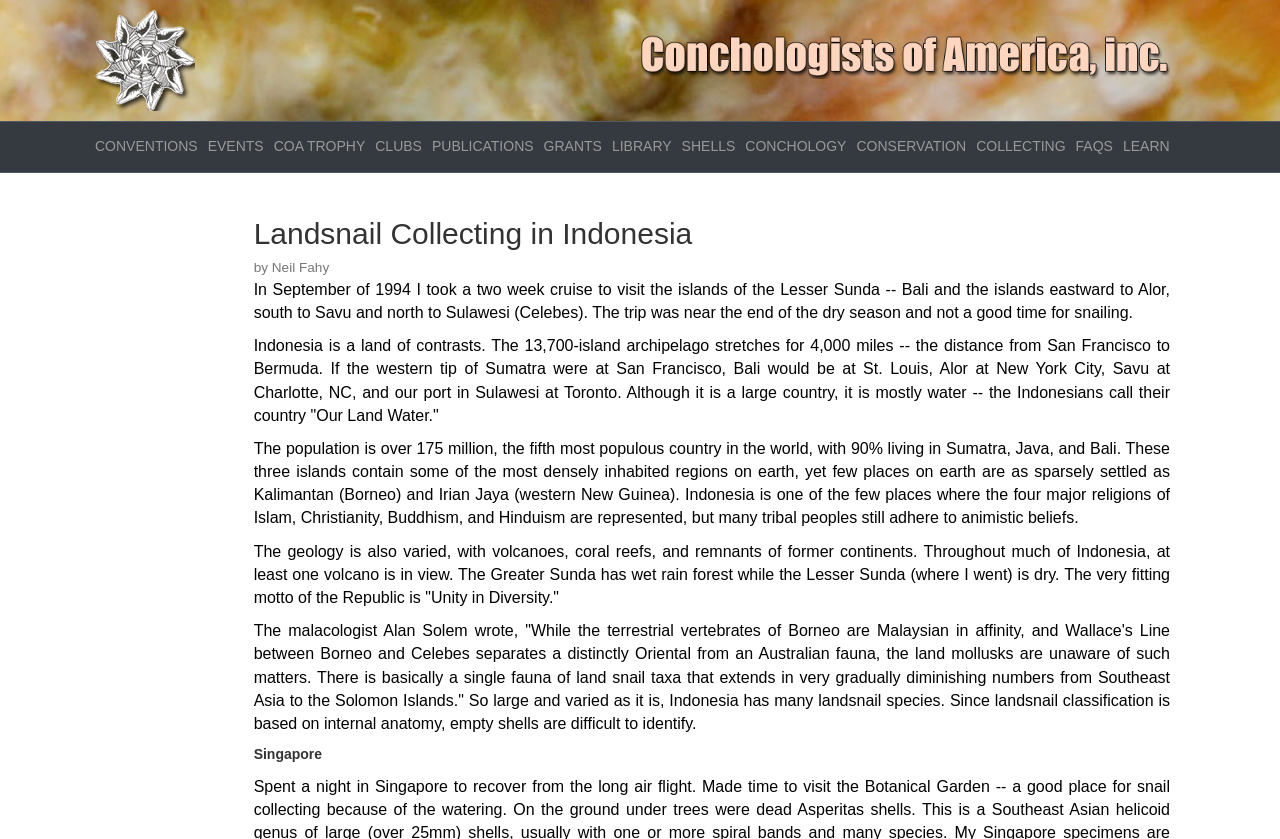How many islands are in the Indonesian archipelago?
Provide a comprehensive and detailed answer to the question.

The text states that Indonesia is a 13,700-island archipelago, which stretches for 4,000 miles.